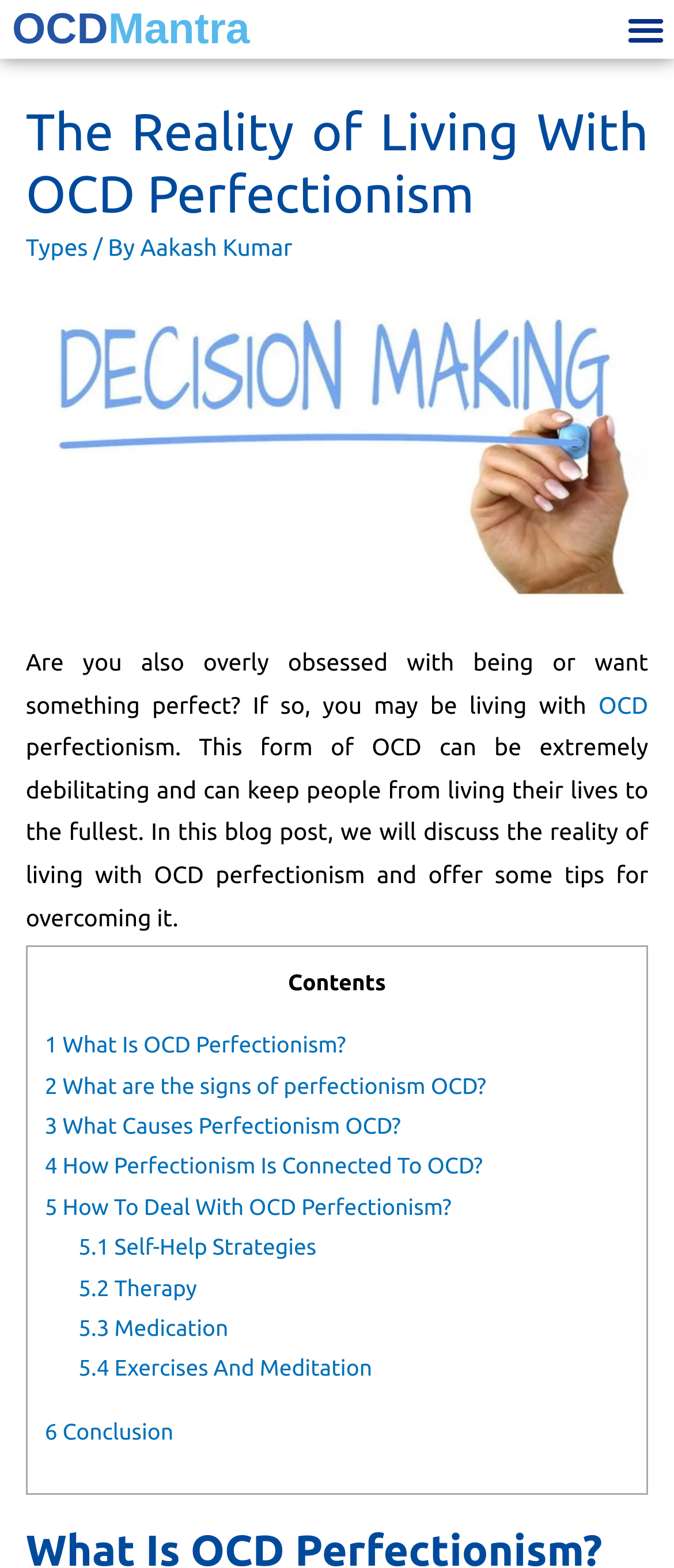Could you specify the bounding box coordinates for the clickable section to complete the following instruction: "Read the article about 'Types' of OCD perfectionism"?

[0.038, 0.148, 0.13, 0.166]